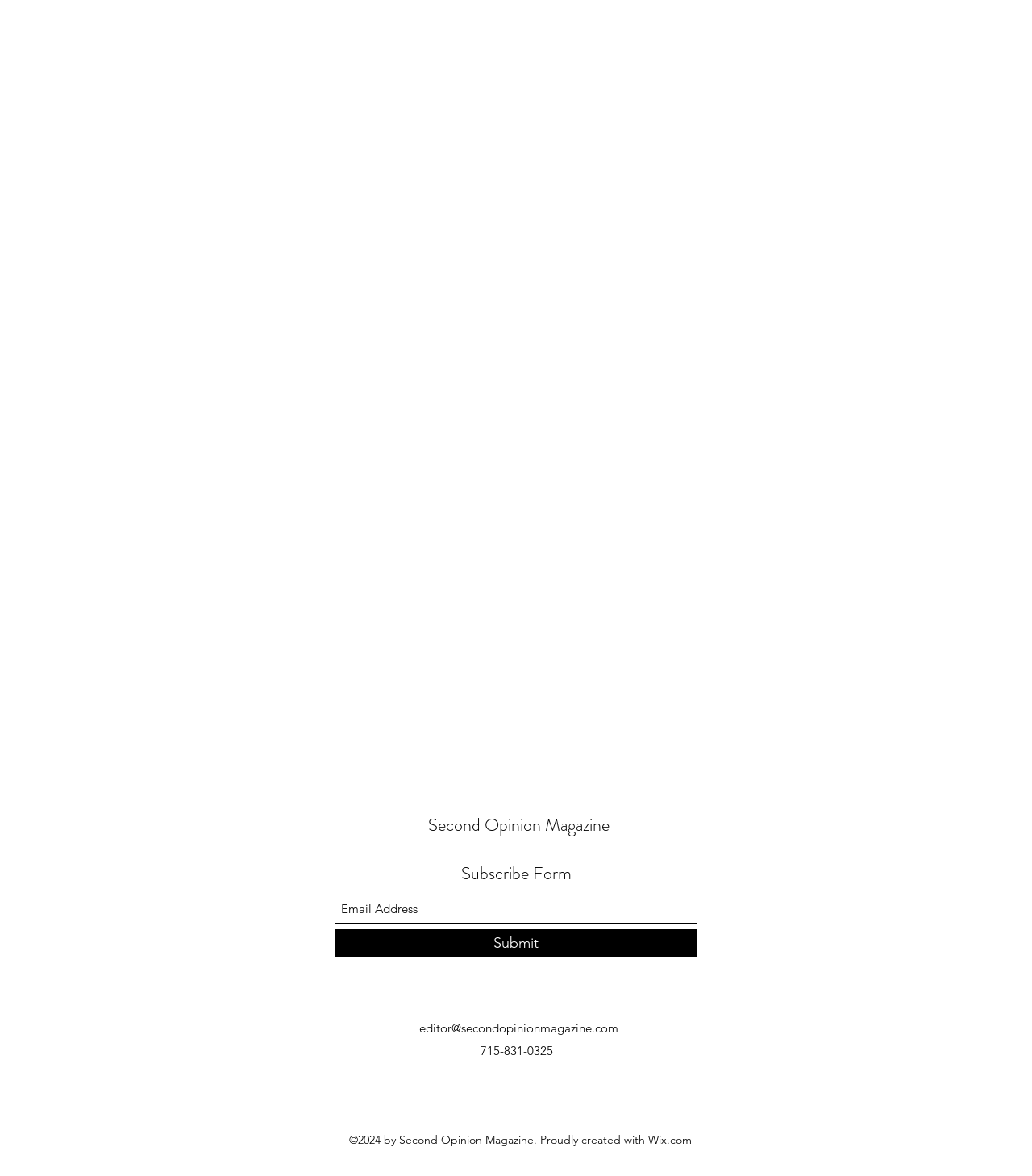Using the description "In Session with Dr G", predict the bounding box of the relevant HTML element.

None